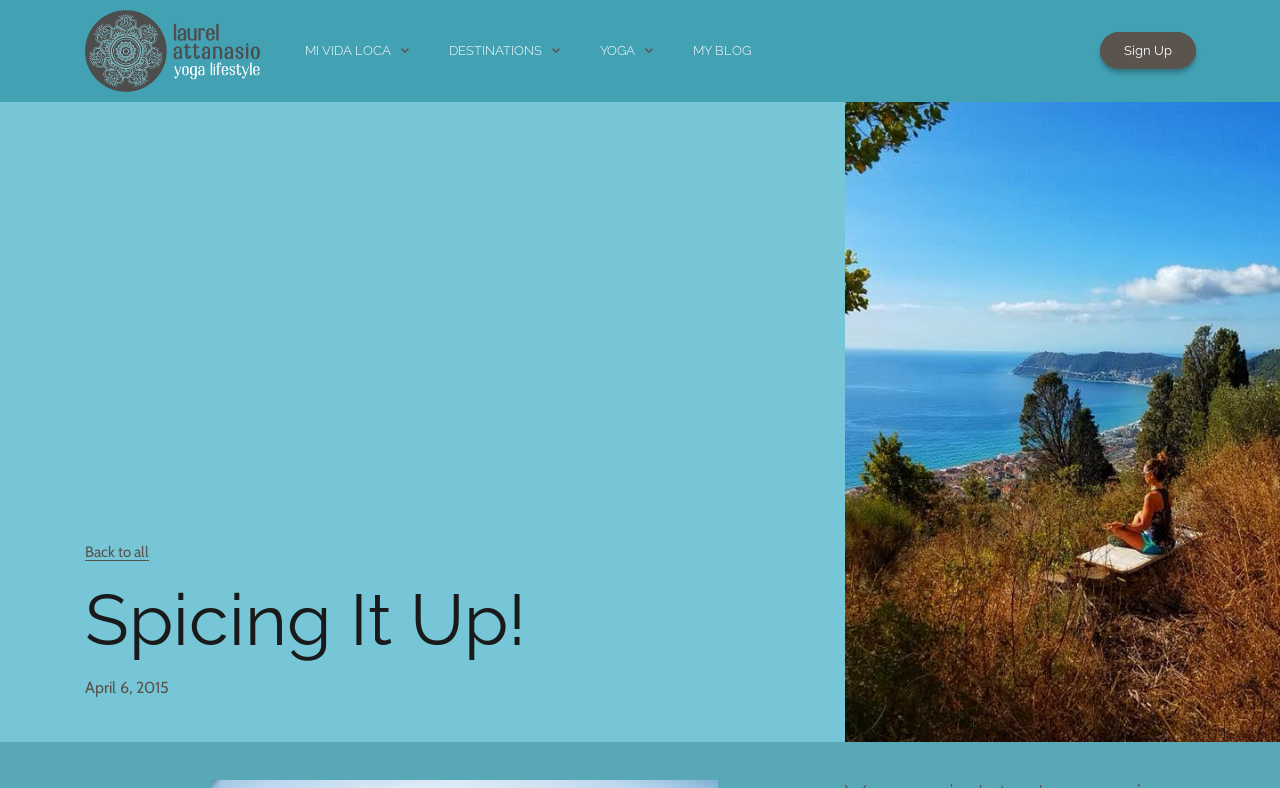What is the date of the blog post?
Based on the screenshot, provide a one-word or short-phrase response.

April 6, 2015